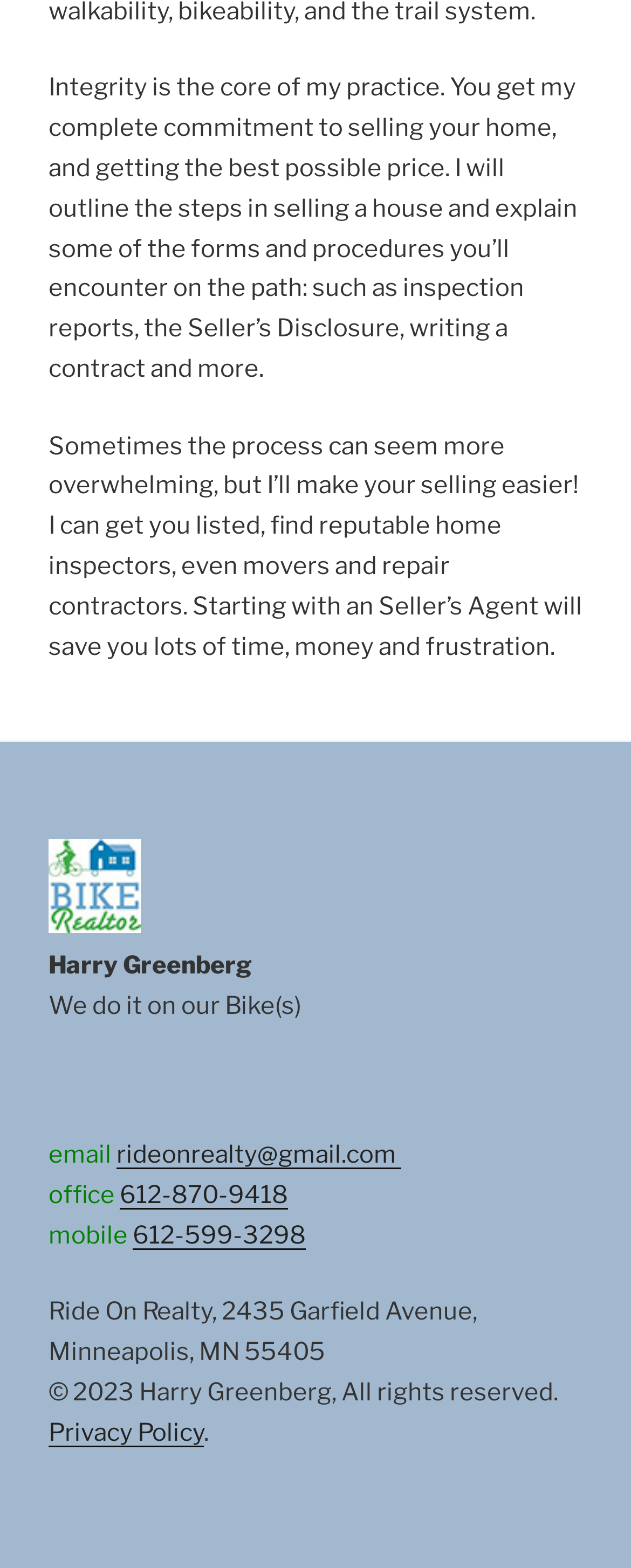Answer in one word or a short phrase: 
What is the address of Ride On Realty?

2435 Garfield Avenue, Minneapolis, MN 55405